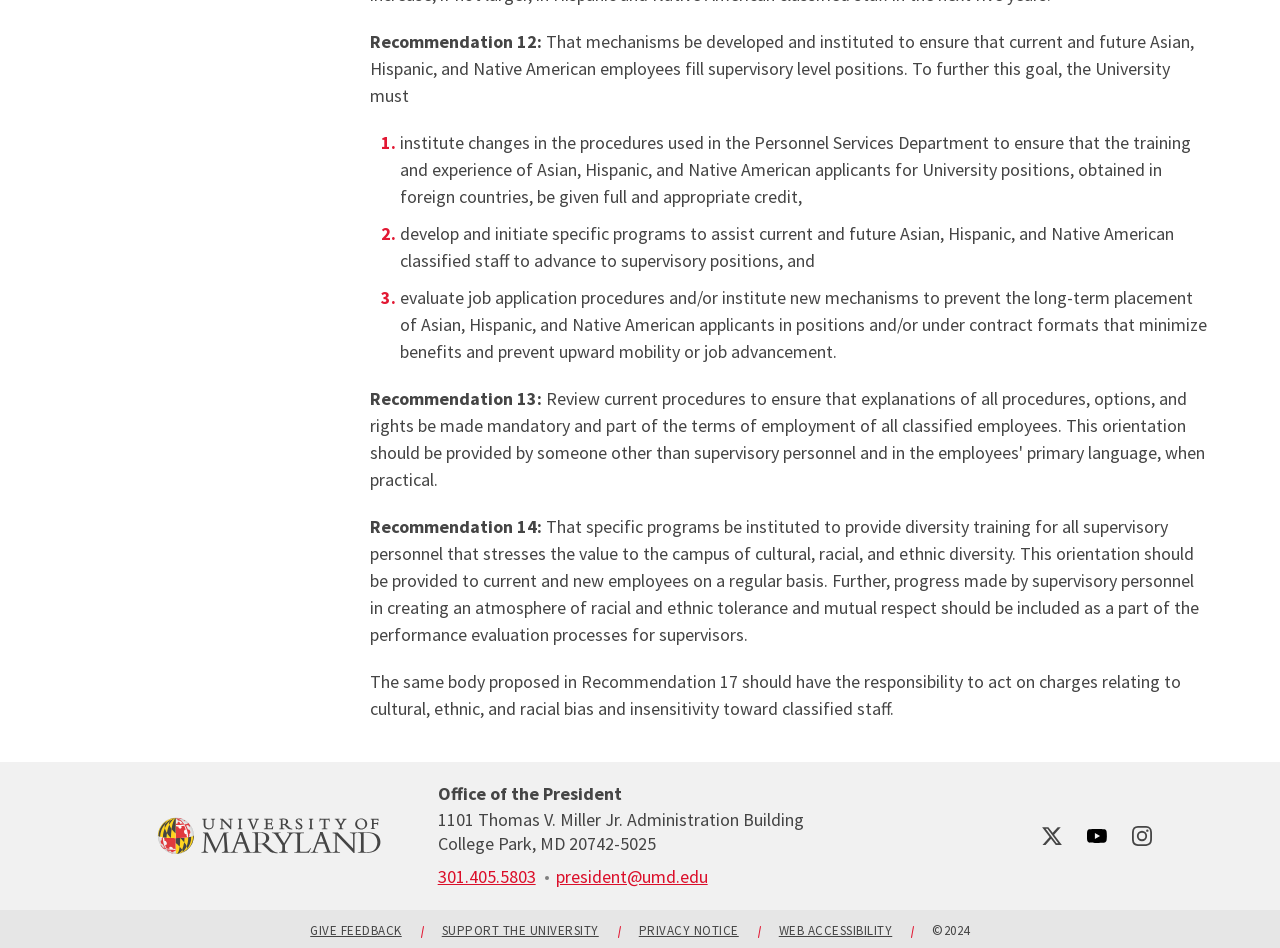What is the copyright year of the webpage?
Based on the visual, give a brief answer using one word or a short phrase.

2024